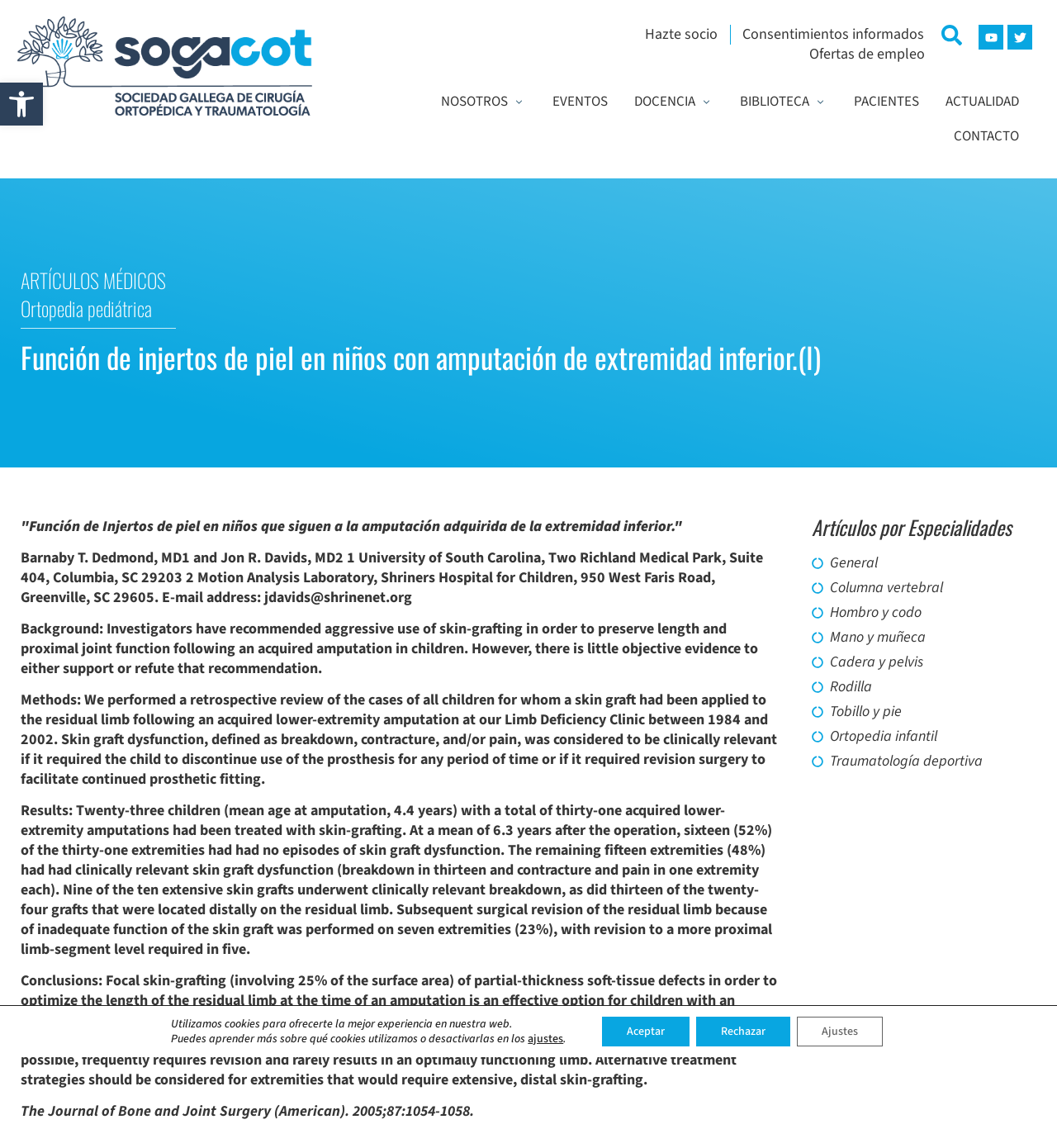Select the bounding box coordinates of the element I need to click to carry out the following instruction: "Browse the ARTÍCULOS MÉDICOS section".

[0.02, 0.235, 1.0, 0.253]